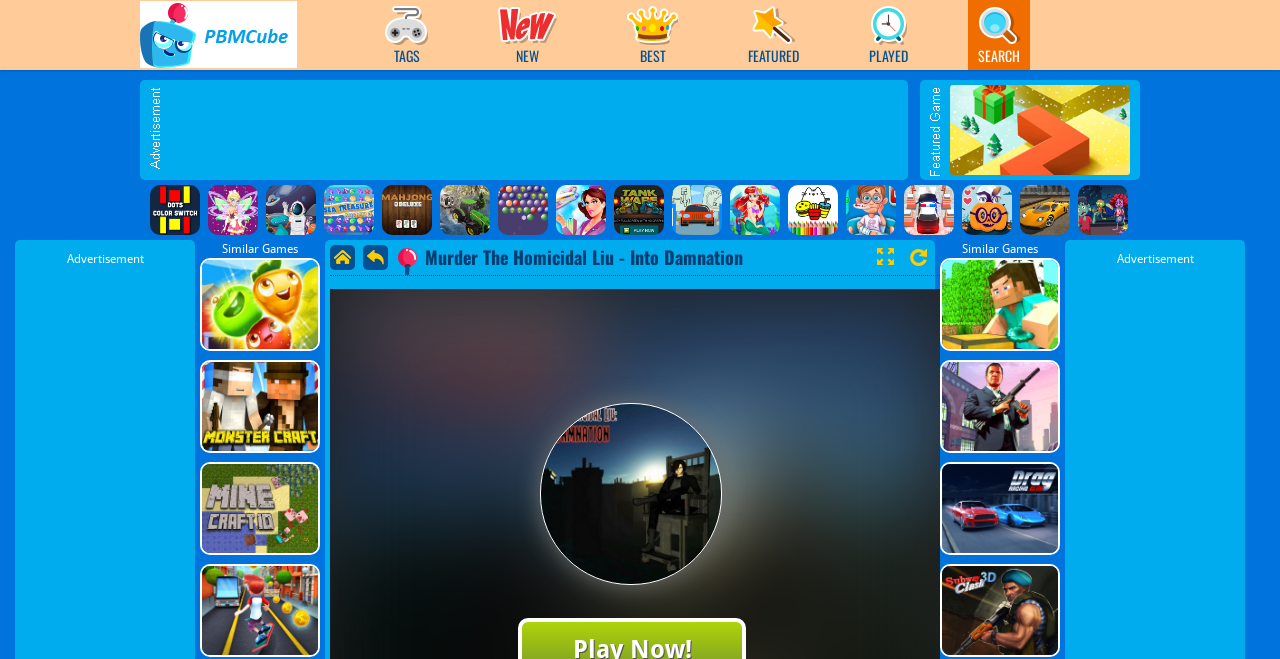Analyze the image and give a detailed response to the question:
What is the category of the game 'Dot Color Switch'?

Based on the webpage structure, I found a link 'Dot Color Switch' which is categorized under 'Play Best Free Online Games' heading, indicating that it is a free online game.